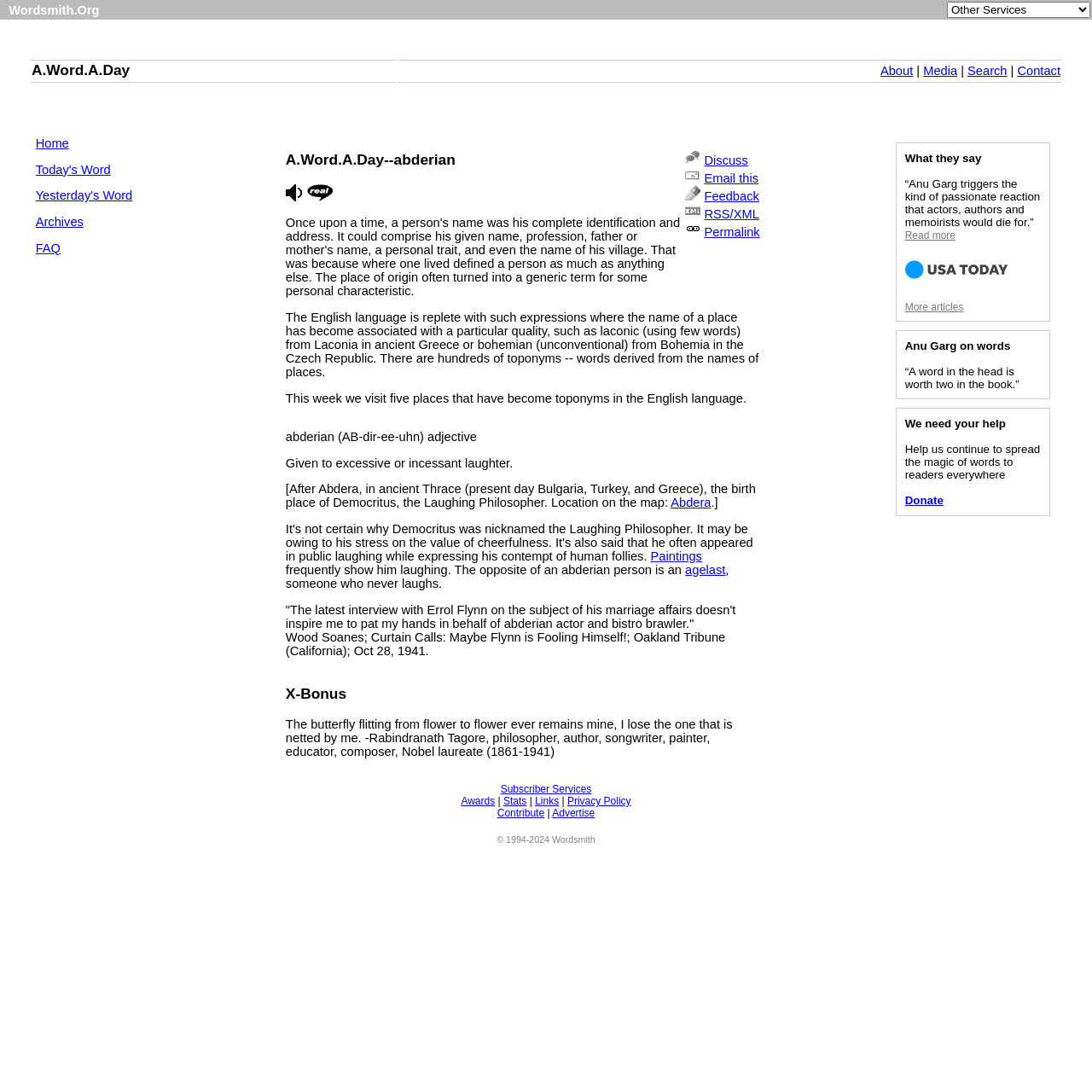What is the name of the philosopher mentioned in the article?
Look at the image and answer with only one word or phrase.

Democritus